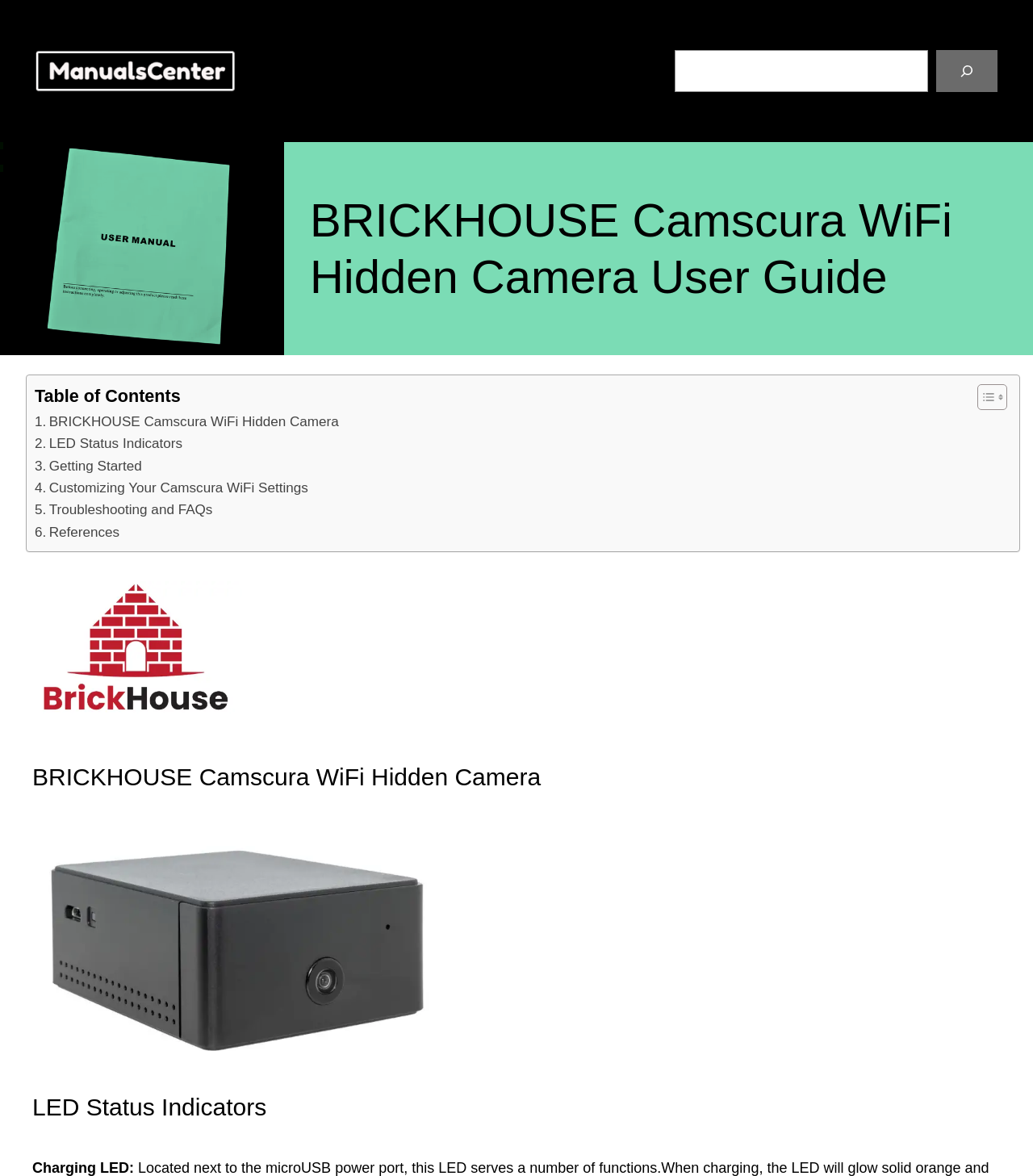Identify the bounding box of the HTML element described here: "Customizing Your Camscura WiFi Settings". Provide the coordinates as four float numbers between 0 and 1: [left, top, right, bottom].

[0.034, 0.406, 0.298, 0.424]